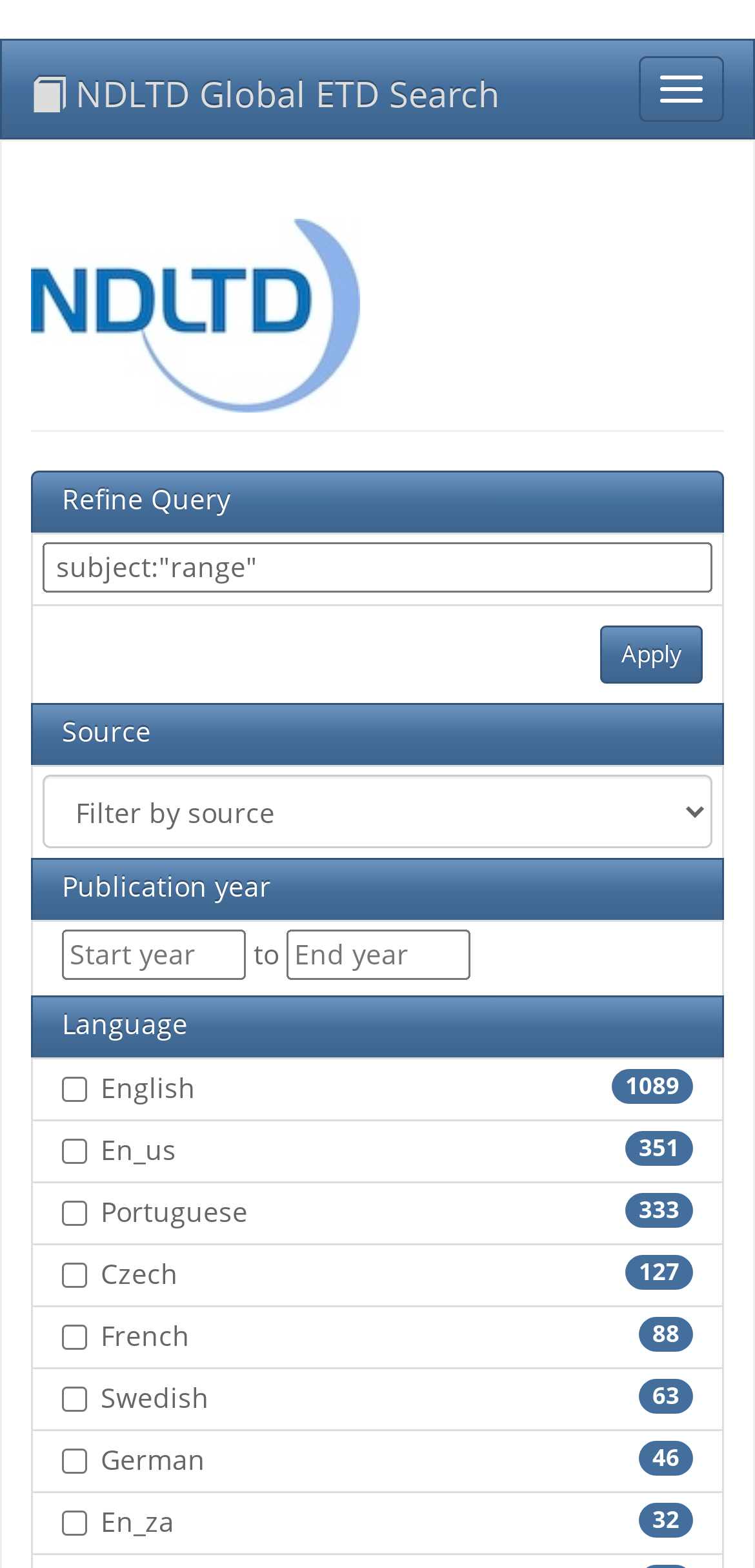Locate the bounding box of the user interface element based on this description: "parent_node: Swedish name="language[]" value="swedish"".

[0.082, 0.884, 0.115, 0.9]